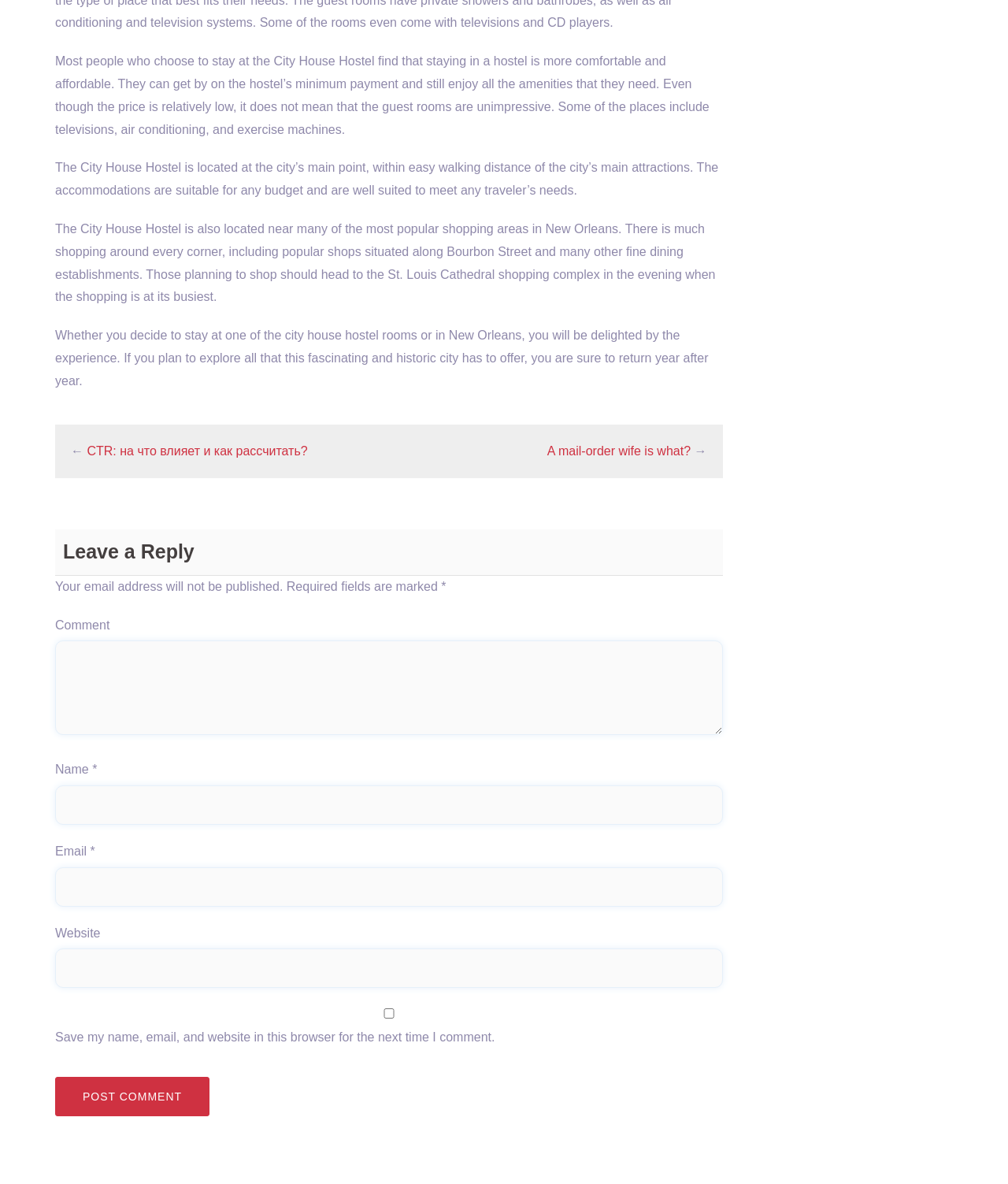Find the UI element described as: "A mail-order wife is what?" and predict its bounding box coordinates. Ensure the coordinates are four float numbers between 0 and 1, [left, top, right, bottom].

[0.543, 0.375, 0.685, 0.386]